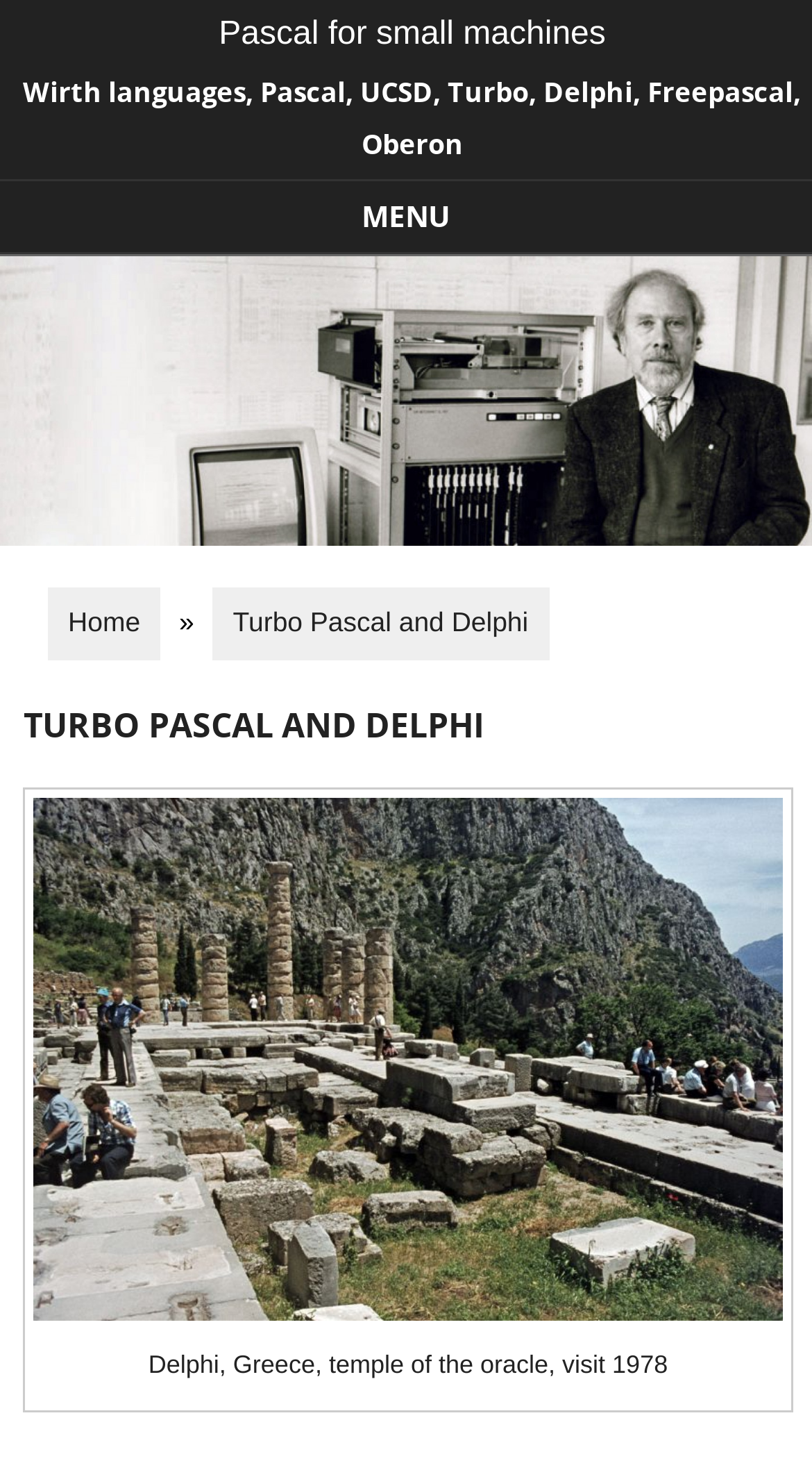Based on the element description: "Home", identify the bounding box coordinates for this UI element. The coordinates must be four float numbers between 0 and 1, listed as [left, top, right, bottom].

[0.058, 0.402, 0.198, 0.452]